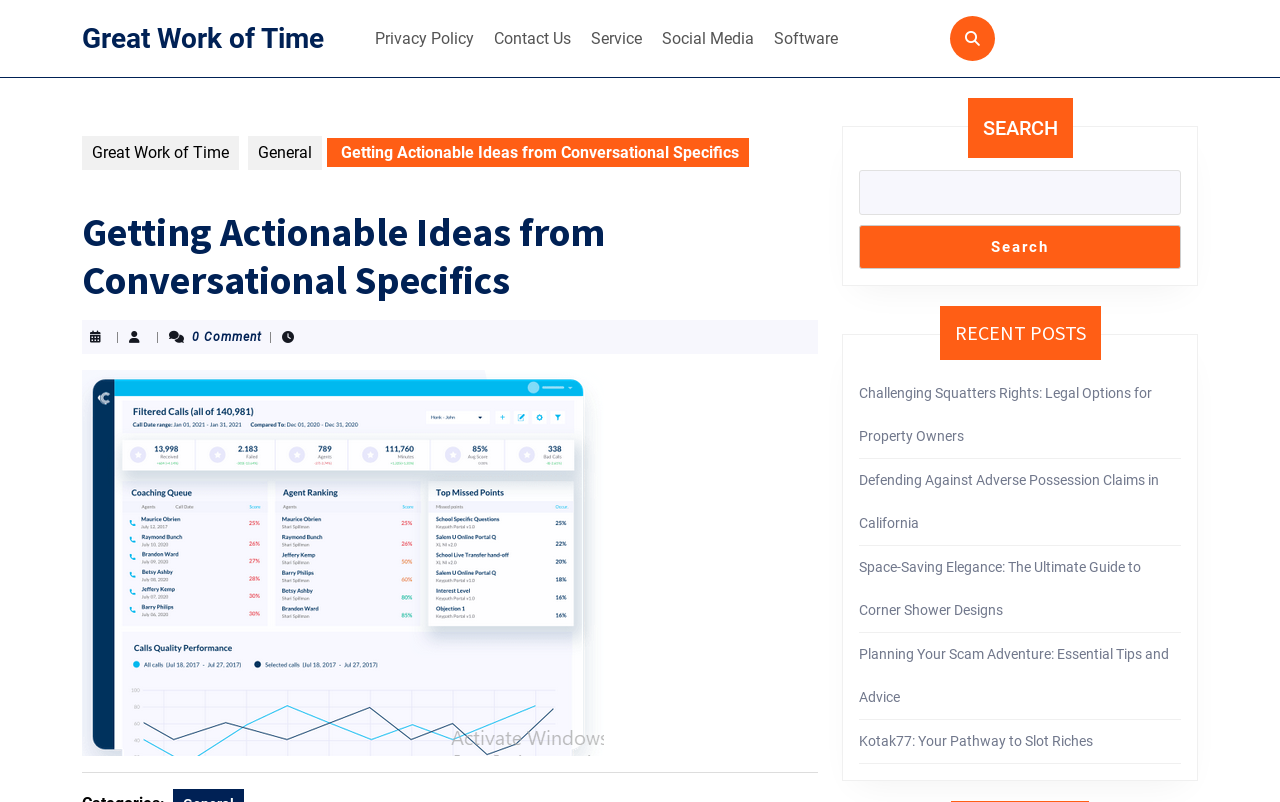How many comments does the current post have?
Answer the question with as much detail as possible.

I determined this by looking at the text '0 Comment' which indicates that the current post has no comments.